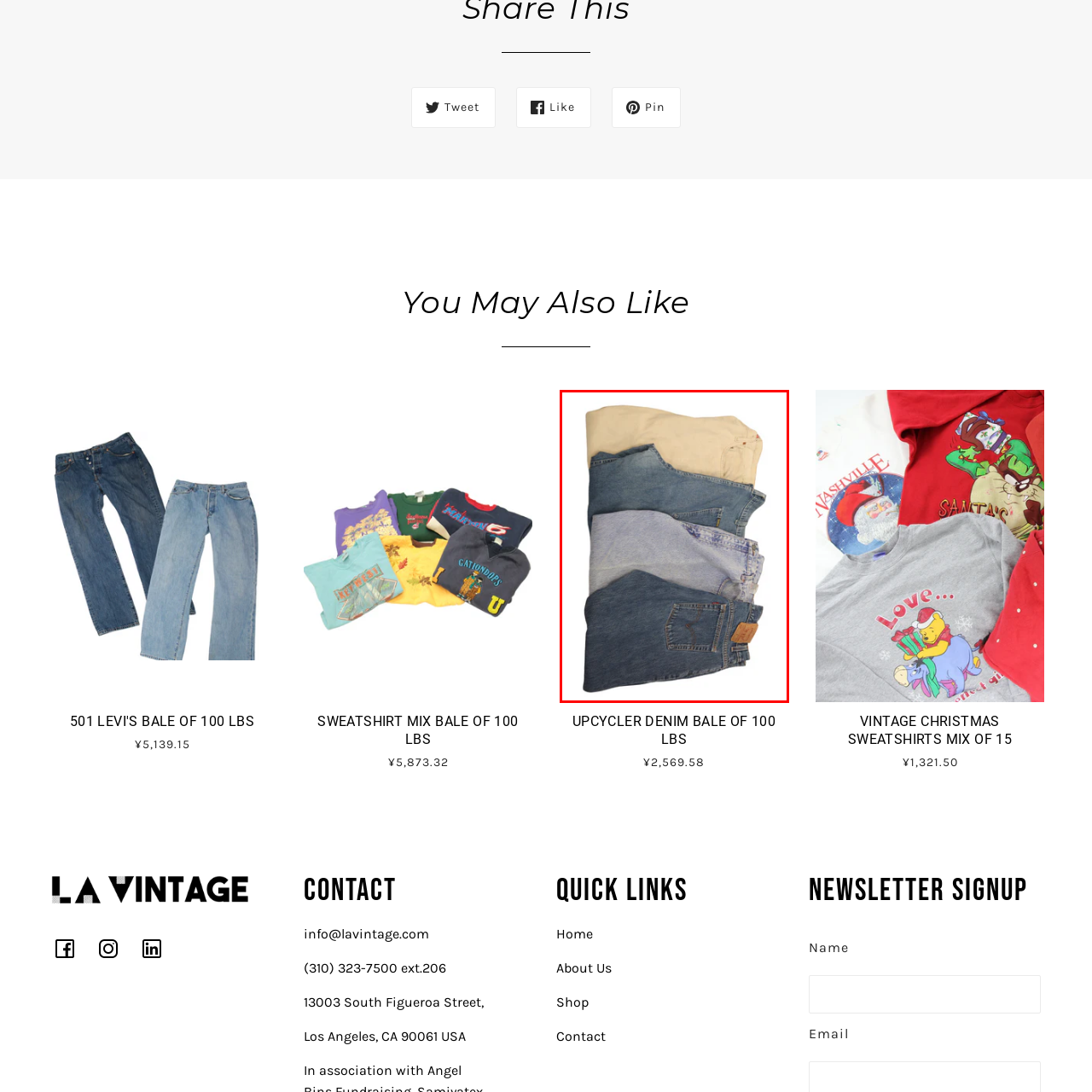Please examine the section highlighted with a blue border and provide a thorough response to the following question based on the visual information: 
How many pairs of jeans are in the stack?

The caption describes each pair of jeans in the stack, starting from the top and moving downwards, and there are five distinct descriptions, indicating that there are five pairs of jeans in total.